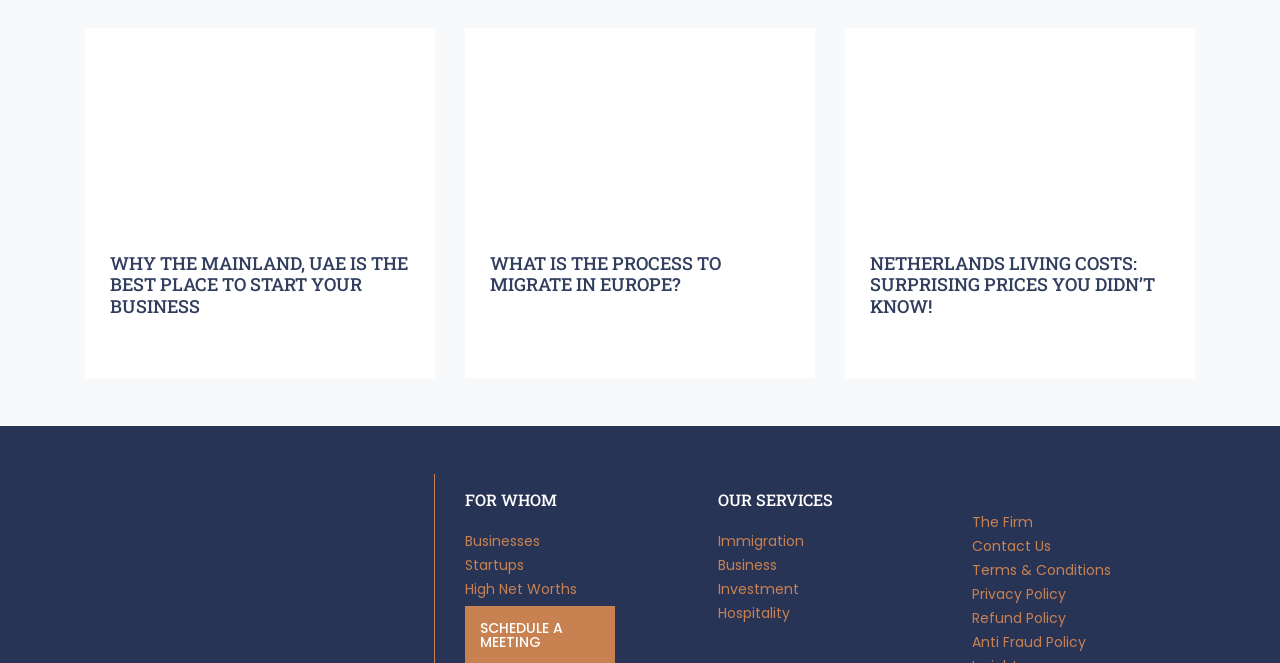Identify the bounding box coordinates for the region to click in order to carry out this instruction: "Visit Ragtime Fabrics". Provide the coordinates using four float numbers between 0 and 1, formatted as [left, top, right, bottom].

None